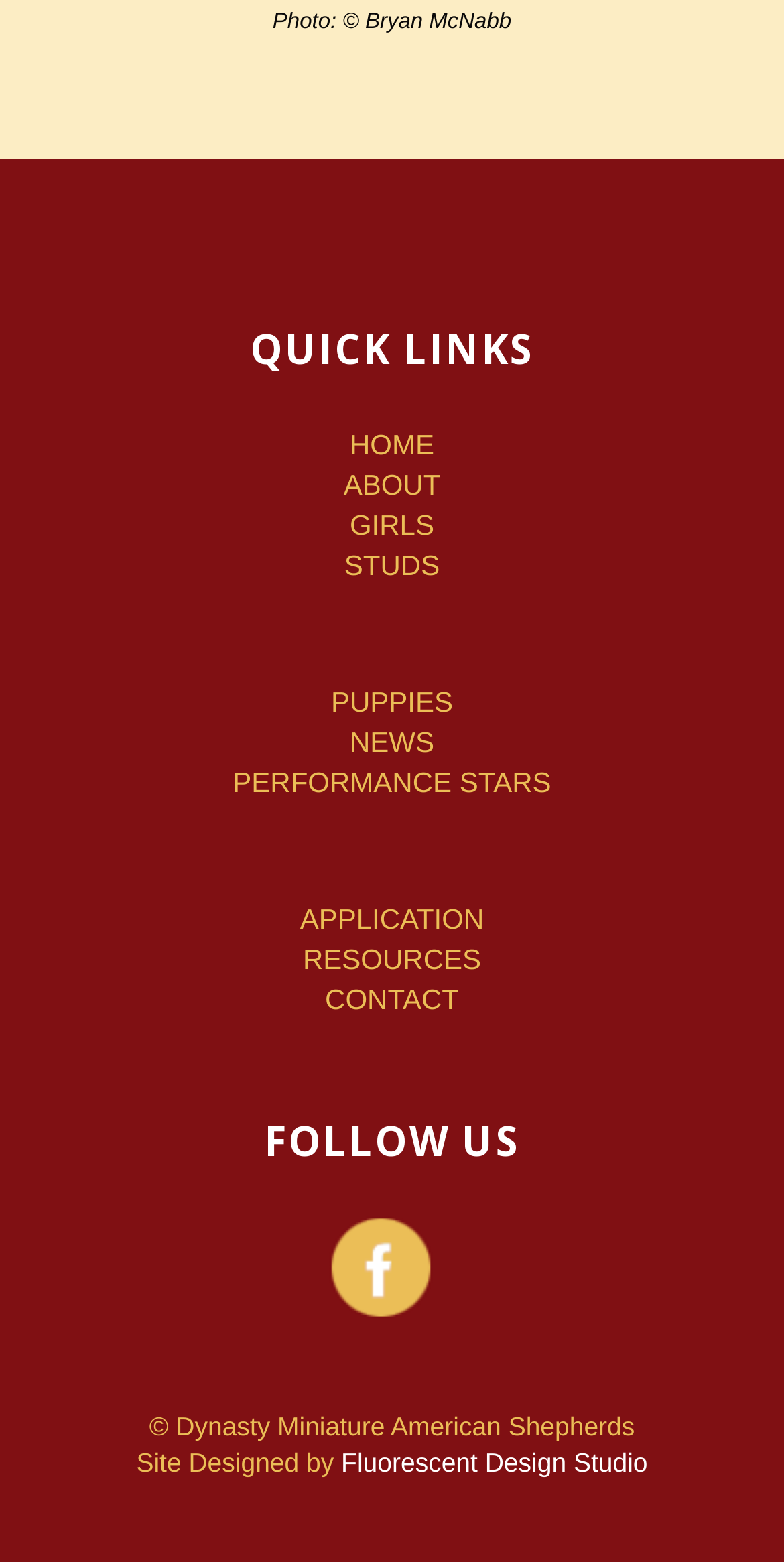Based on the element description Ελληνικά, identify the bounding box of the UI element in the given webpage screenshot. The coordinates should be in the format (top-left x, top-left y, bottom-right x, bottom-right y) and must be between 0 and 1.

None